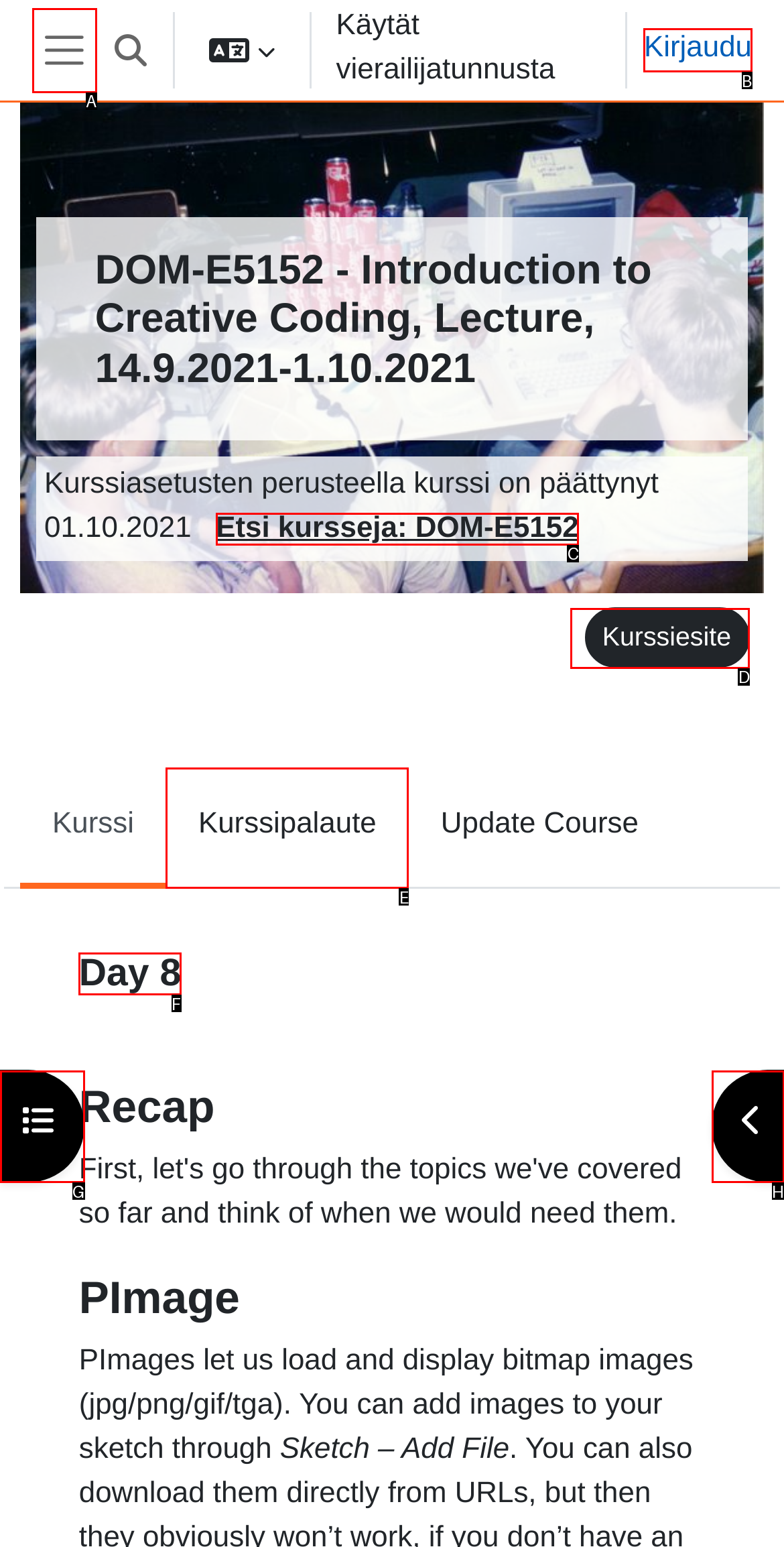To perform the task "View course info", which UI element's letter should you select? Provide the letter directly.

D